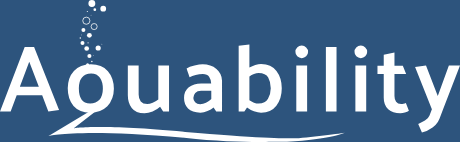What is the design element on the letter 'A'?
Please answer the question as detailed as possible based on the image.

The letter 'A' is styled with bubbles, which is a clever design element that suggests a connection to underwater activities and scuba diving experiences.